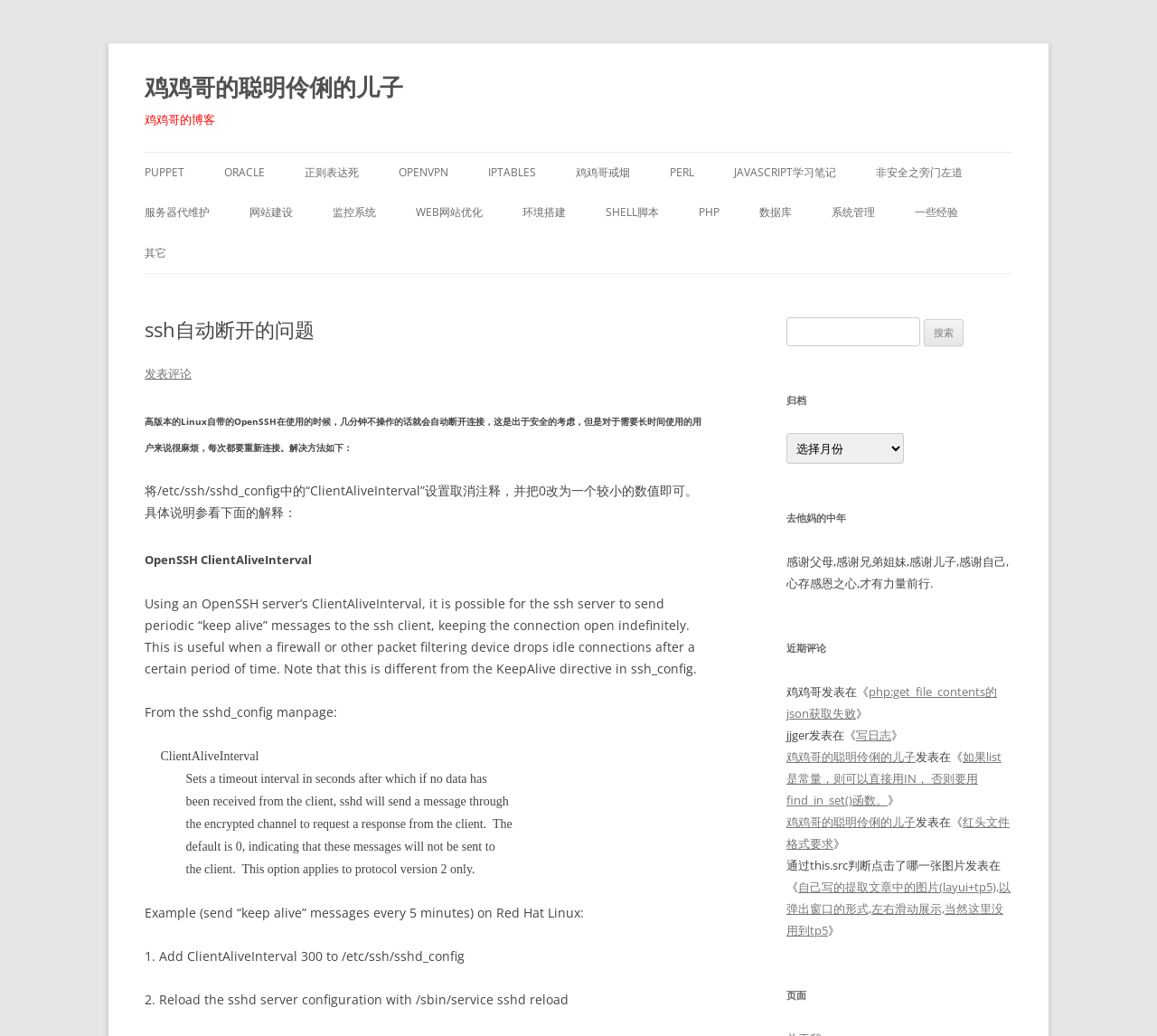Locate the bounding box coordinates of the element to click to perform the following action: 'click the link to view the blog'. The coordinates should be given as four float values between 0 and 1, in the form of [left, top, right, bottom].

[0.125, 0.063, 0.348, 0.105]